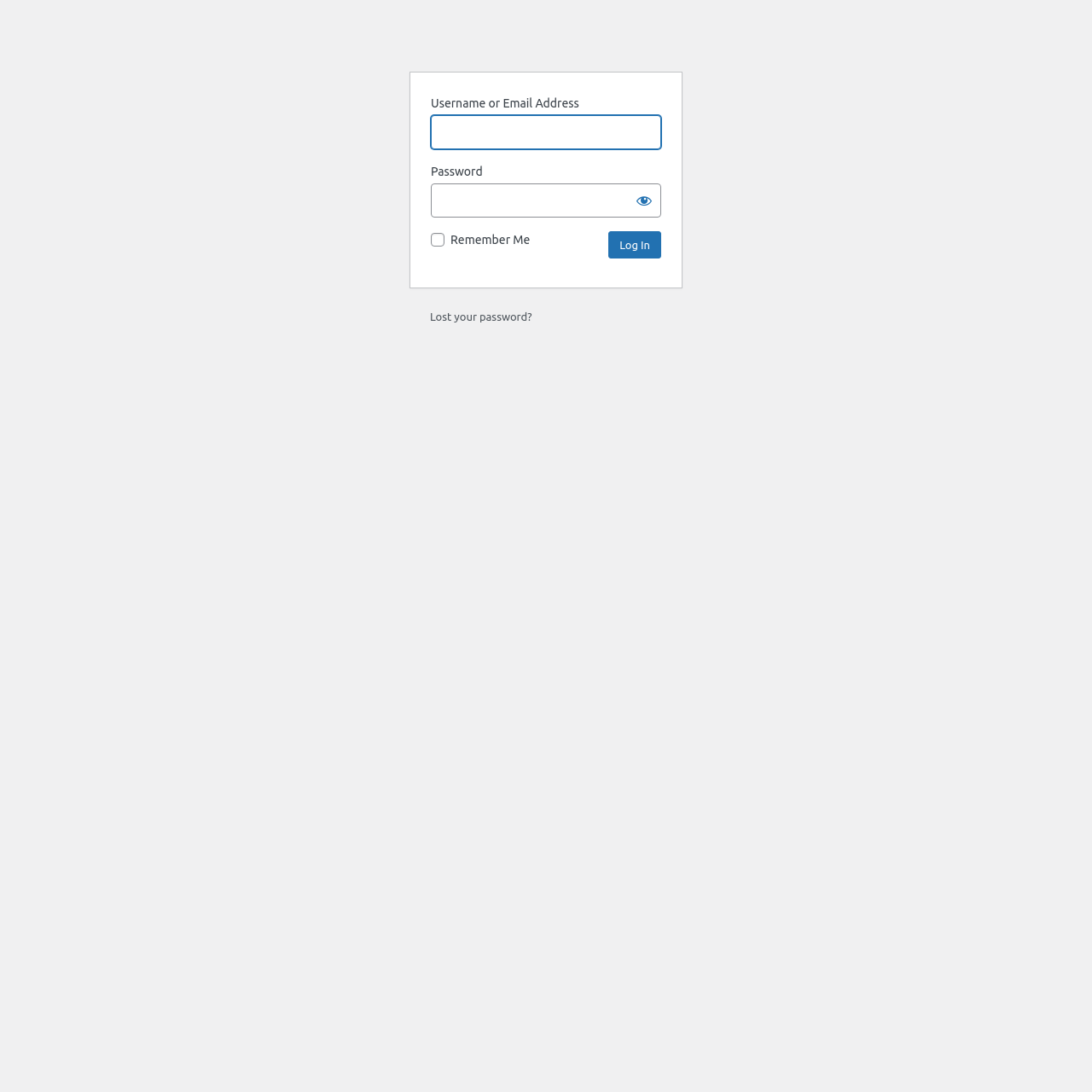Create a detailed narrative describing the layout and content of the webpage.

The webpage is a login page for the "Pray for Morocco" website, which is built on WordPress. At the top, there is a title "Log In ‹ Pray for Morocco — WordPress". 

Below the title, there are two input fields: one for "Username or Email Address" and another for "Password". The "Username or Email Address" field is currently focused. Both fields are required to be filled in. 

To the right of the "Password" field, there is a "Show password" button. Below the input fields, there is a checkbox labeled "Remember Me", which is currently unchecked. 

Next to the "Remember Me" checkbox, there is a "Log In" button. Below the login form, there is a link "Lost your password?" that allows users to recover their forgotten passwords.